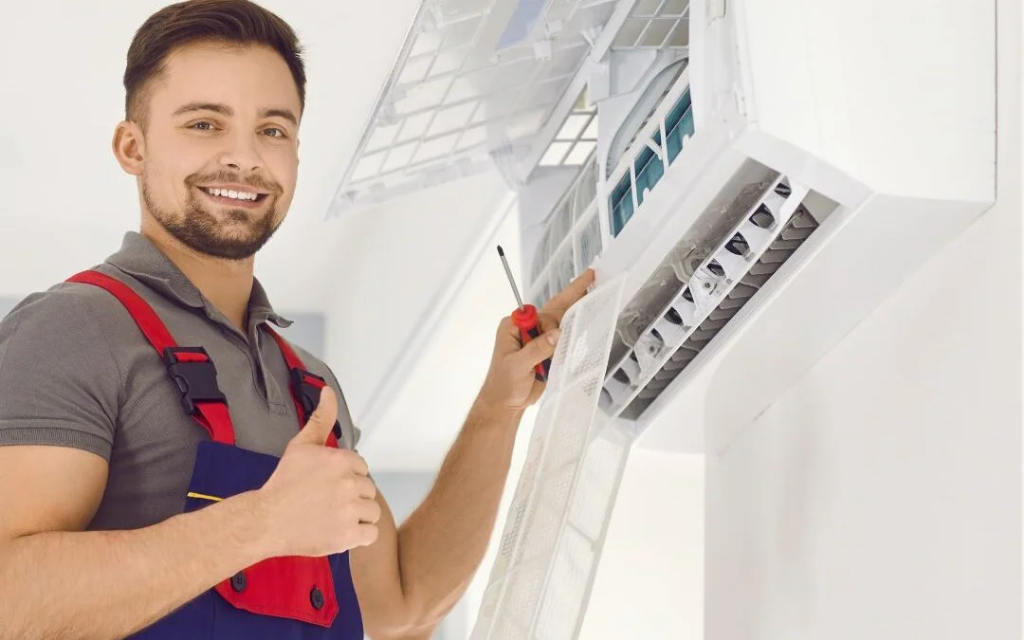What is the purpose of the removable filter?
Please answer the question with a single word or phrase, referencing the image.

To improve air quality